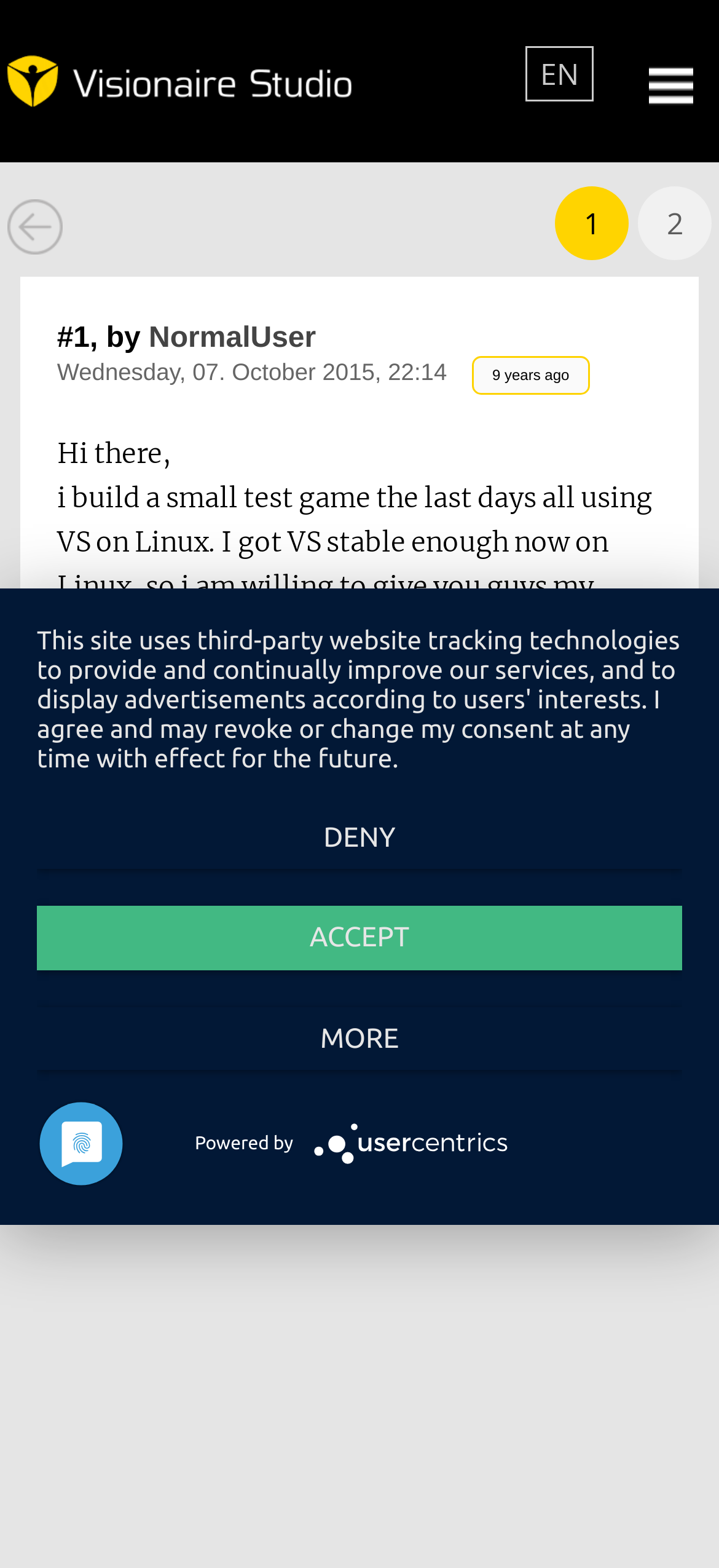Determine the bounding box coordinates for the area that should be clicked to carry out the following instruction: "Go to the forum".

[0.01, 0.128, 0.087, 0.169]